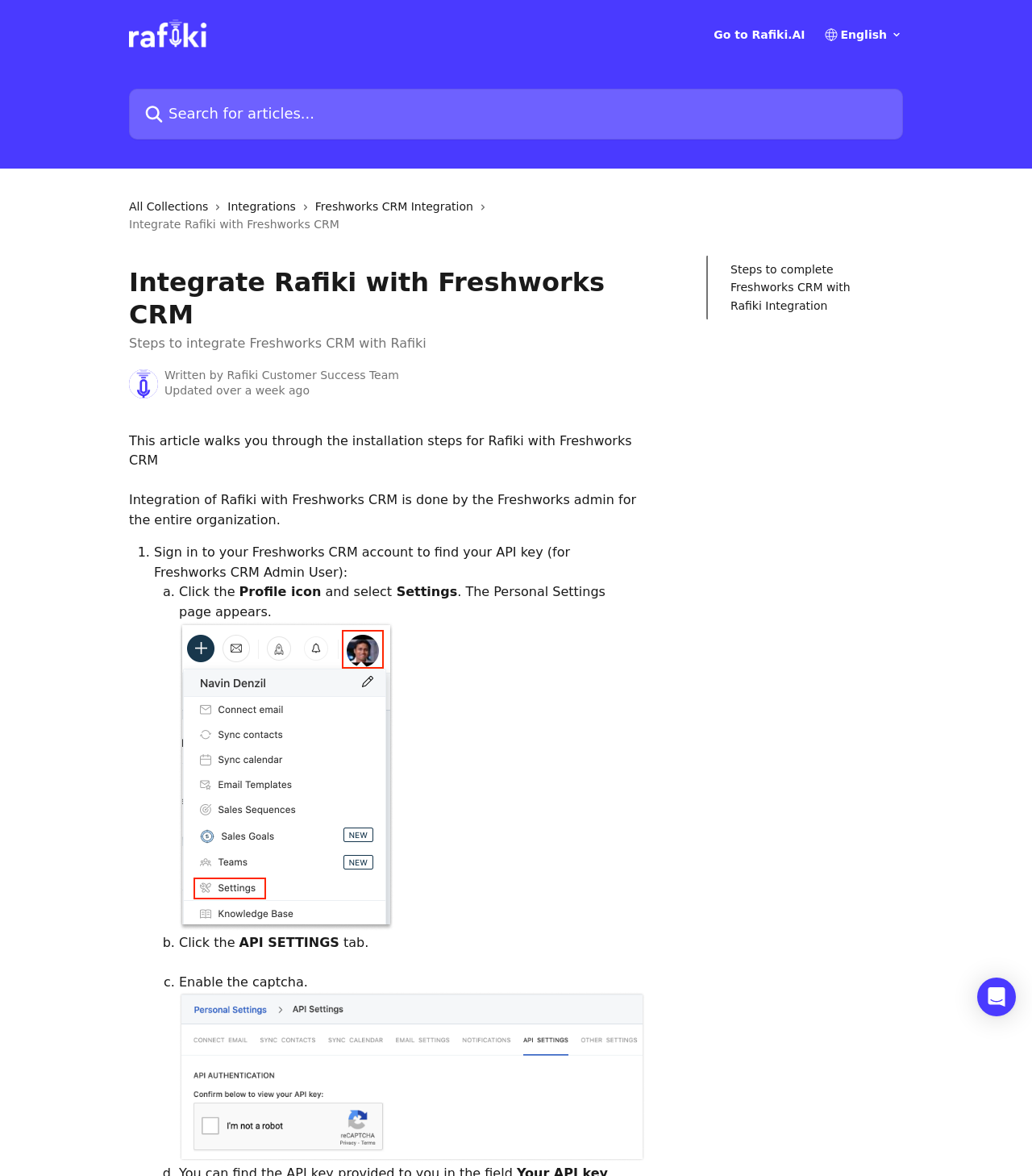Please identify the bounding box coordinates of the area that needs to be clicked to follow this instruction: "Search for articles".

[0.125, 0.075, 0.875, 0.119]